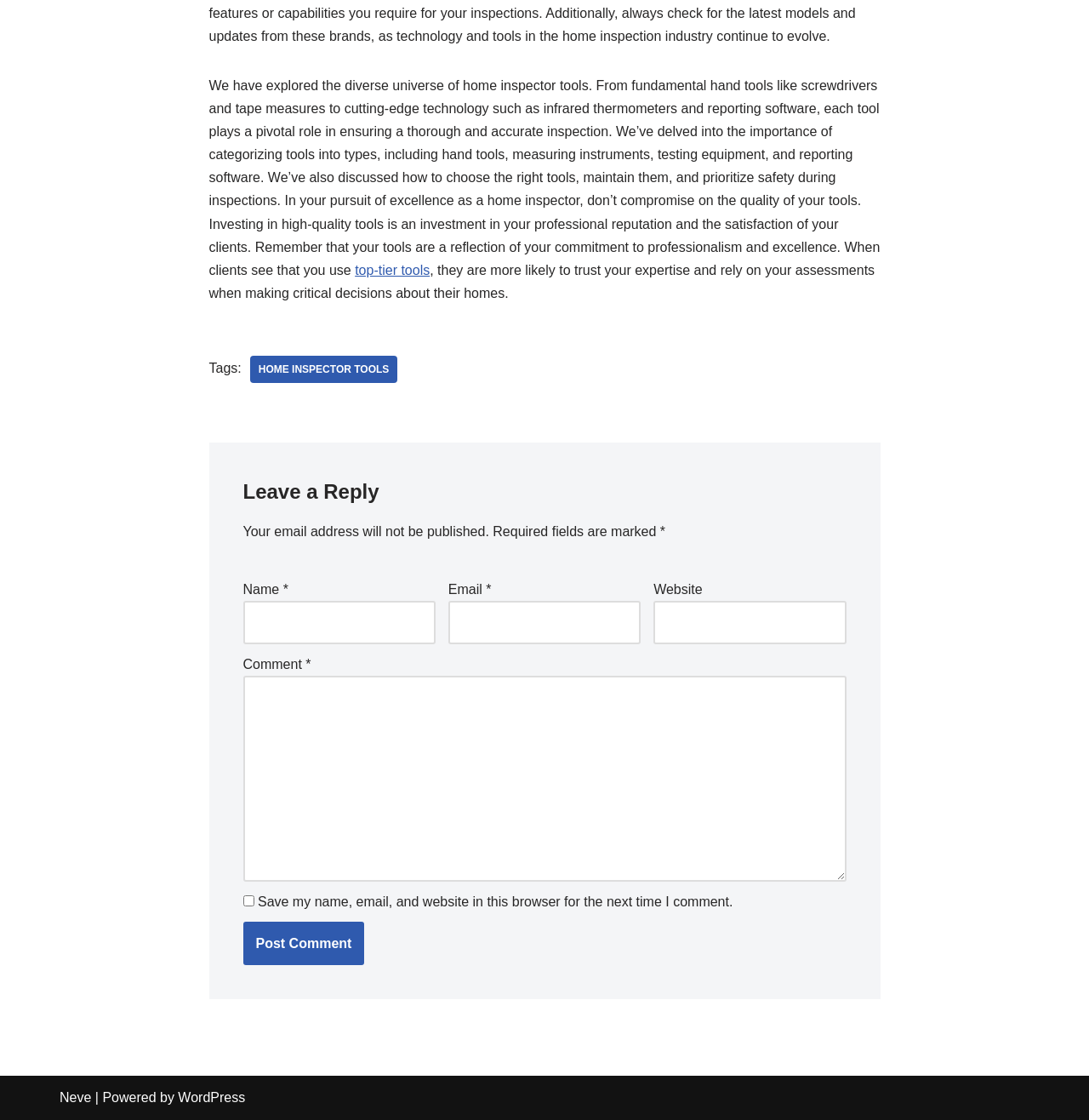Please predict the bounding box coordinates of the element's region where a click is necessary to complete the following instruction: "Enter your name in the 'Name' field". The coordinates should be represented by four float numbers between 0 and 1, i.e., [left, top, right, bottom].

[0.223, 0.536, 0.4, 0.575]